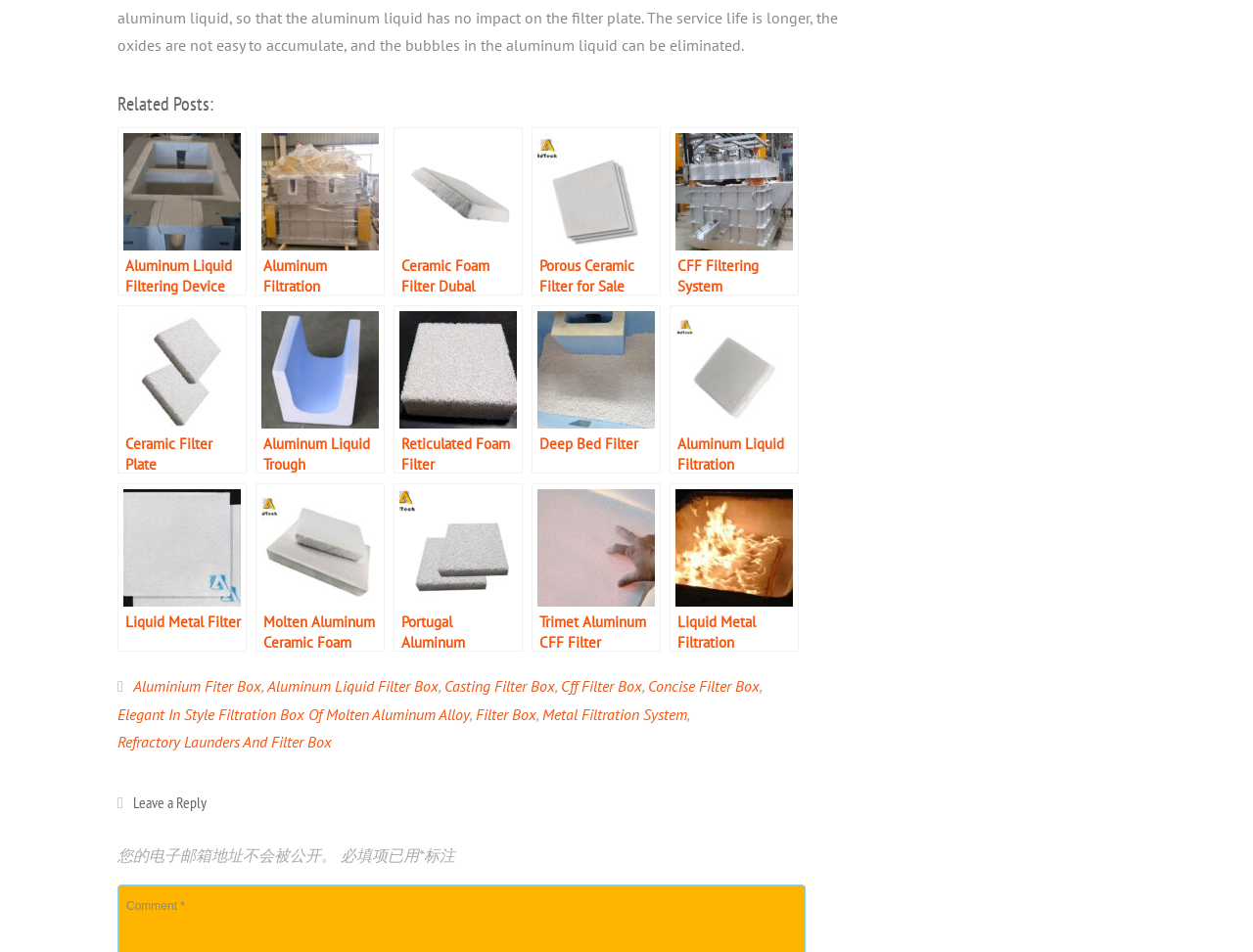Please give the bounding box coordinates of the area that should be clicked to fulfill the following instruction: "Go to HOME". The coordinates should be in the format of four float numbers from 0 to 1, i.e., [left, top, right, bottom].

None